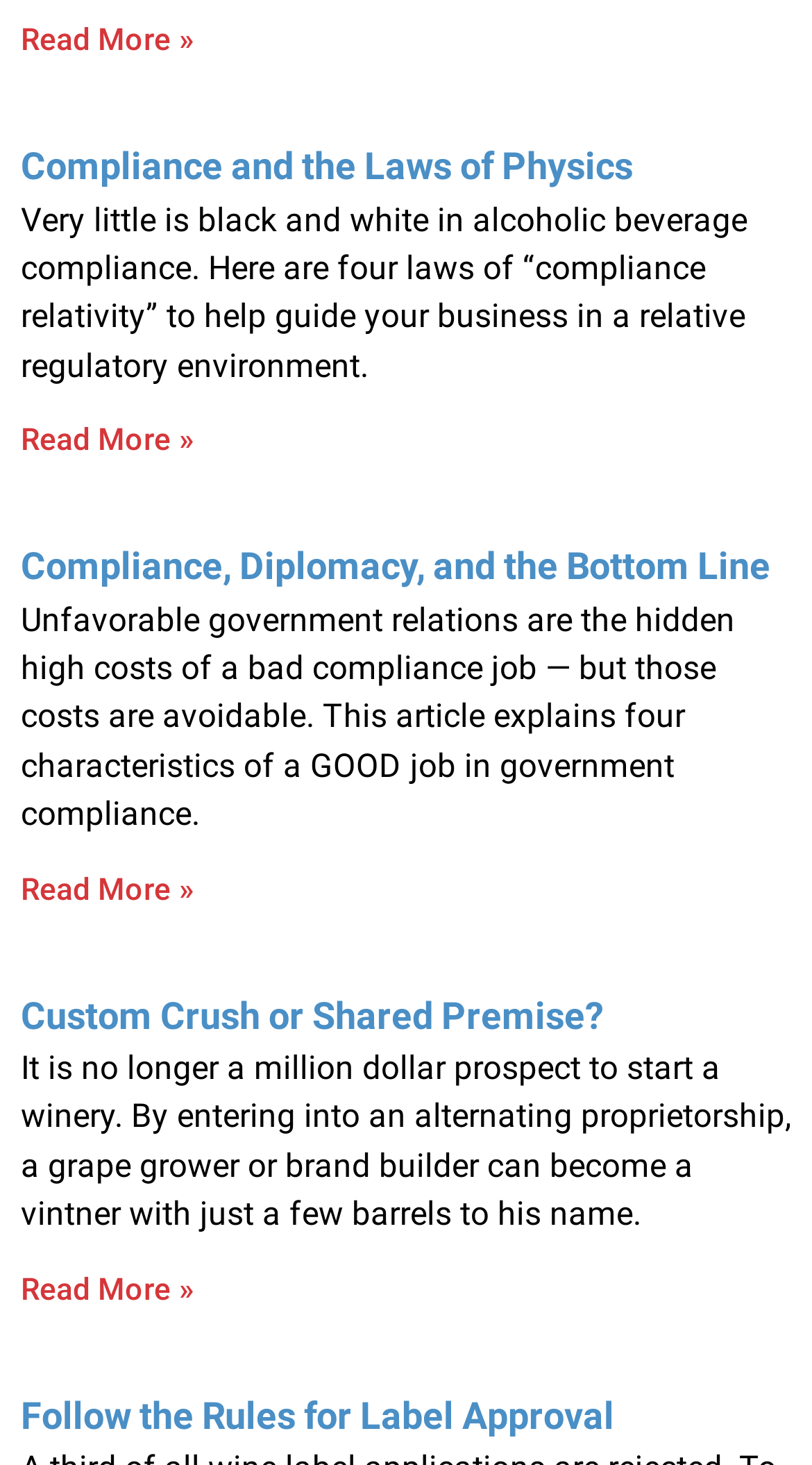Pinpoint the bounding box coordinates of the element to be clicked to execute the instruction: "Read more about Business Changes That Affect Your License".

[0.026, 0.014, 0.238, 0.04]